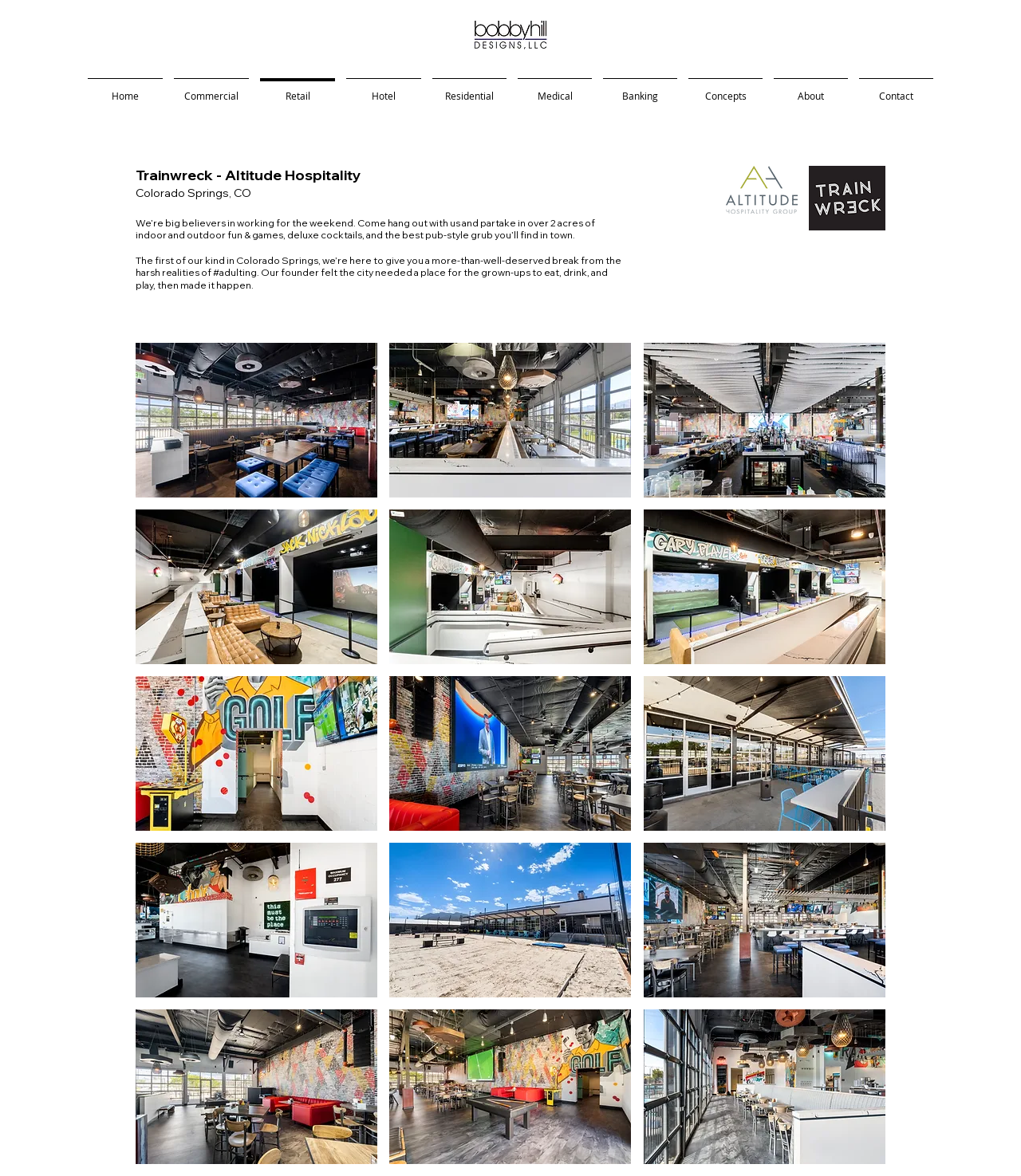What is the name of the company?
Please give a detailed and elaborate explanation in response to the question.

I inferred this answer by looking at the root element 'Trainwreck | Bobby Hill Designs, LLC' and the image 'BobbyHillDesigns.jpg' which suggests that the company name is Bobby Hill Designs.